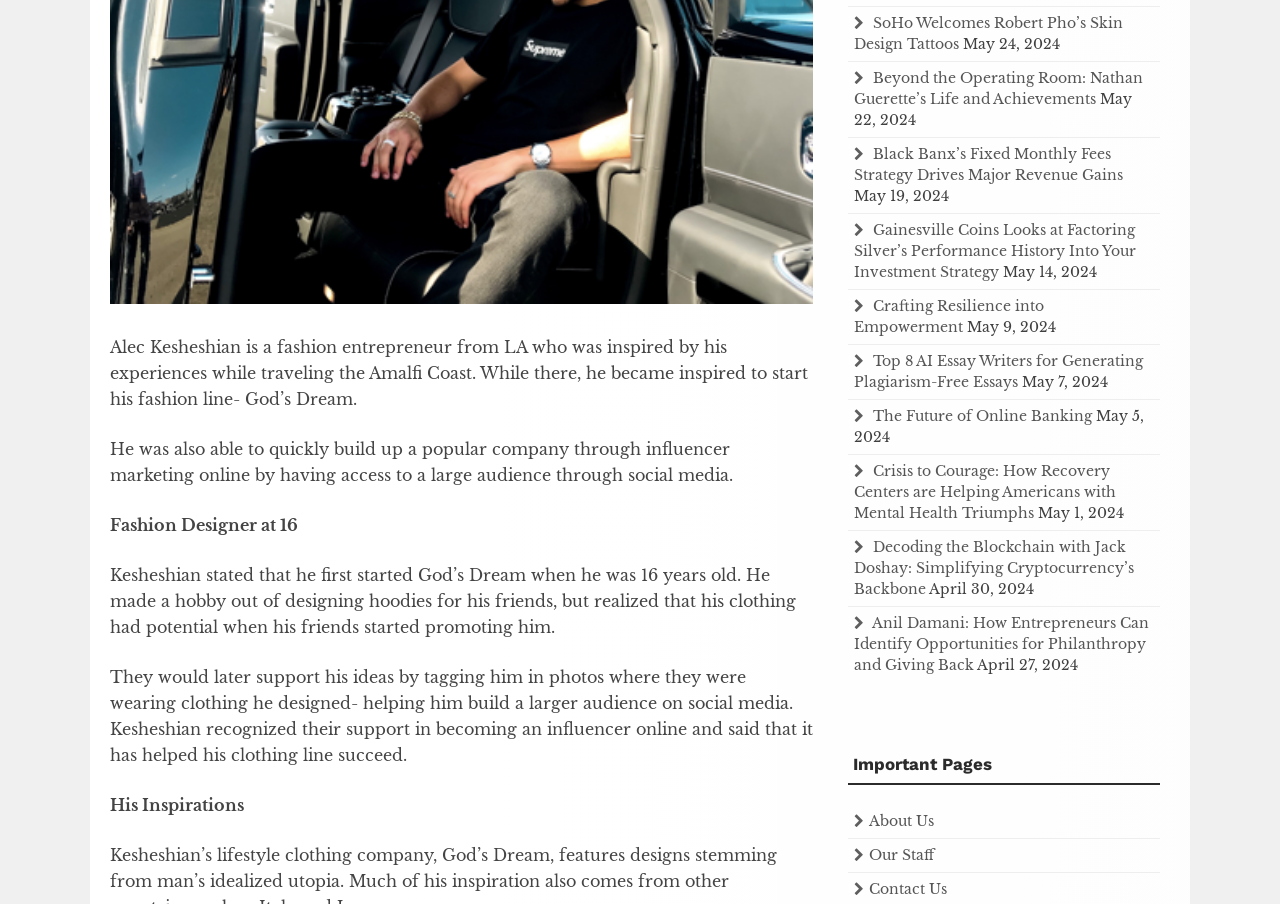Find the bounding box coordinates for the UI element whose description is: "Crafting Resilience into Empowerment". The coordinates should be four float numbers between 0 and 1, in the format [left, top, right, bottom].

[0.667, 0.329, 0.816, 0.372]